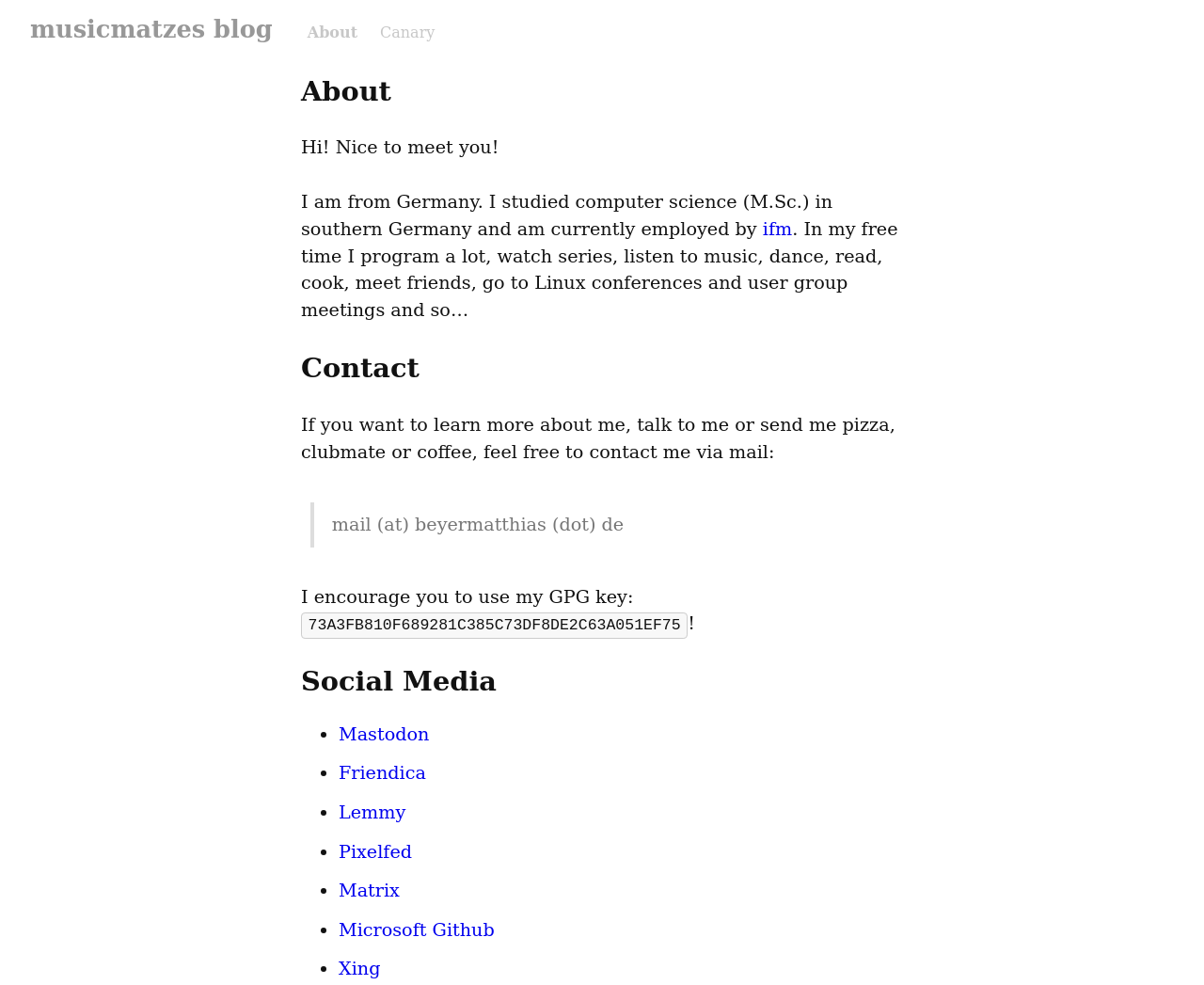Based on what you see in the screenshot, provide a thorough answer to this question: How many social media platforms are listed?

The answer can be found in the 'Social Media' section of the webpage, where six social media platforms are listed: Mastodon, Friendica, Lemmy, Pixelfed, Matrix, and Microsoft Github.